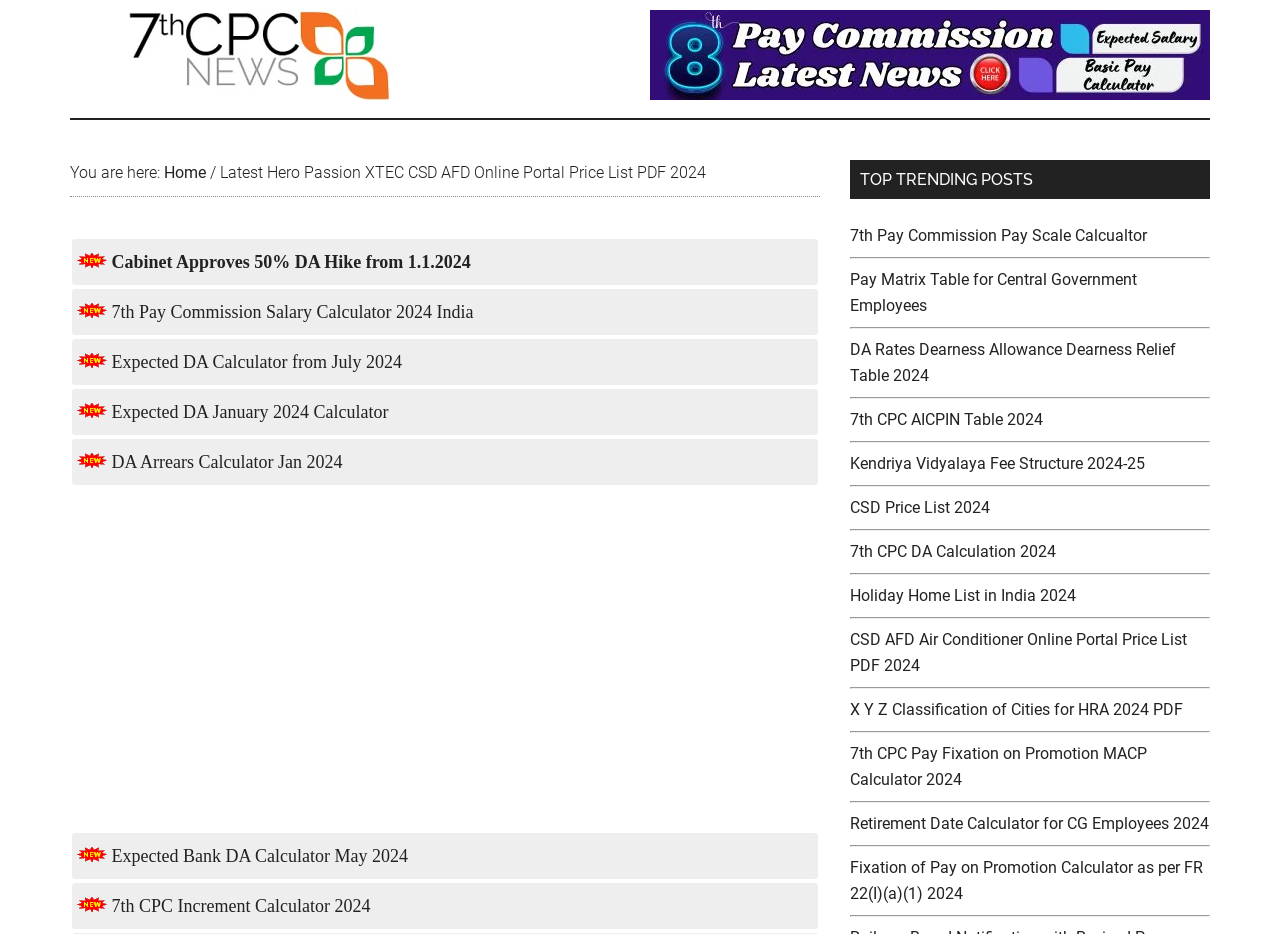Please find the bounding box coordinates of the section that needs to be clicked to achieve this instruction: "Check the 'Expected DA Calculator from July 2024'".

[0.06, 0.377, 0.314, 0.398]